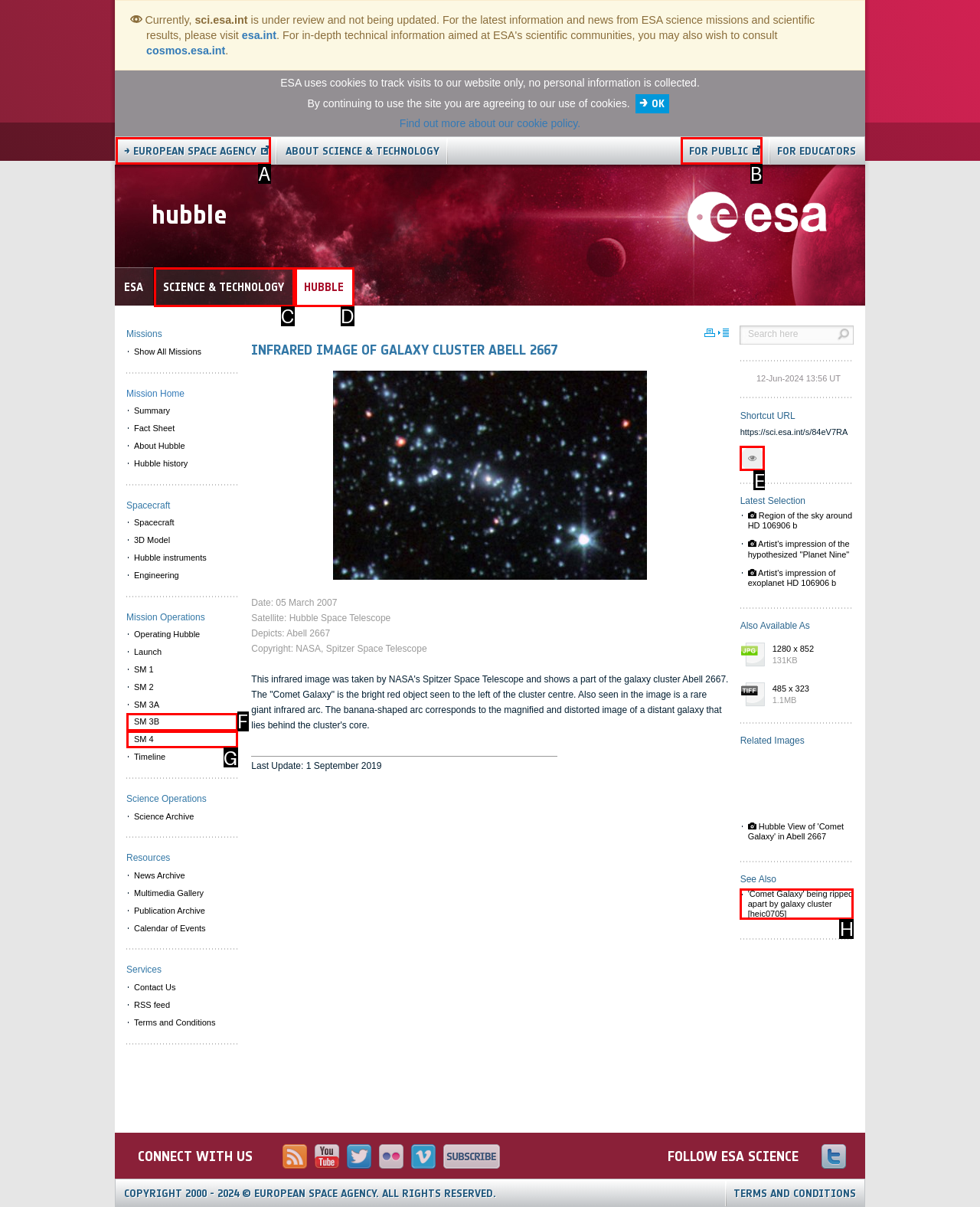Identify the HTML element that best matches the description: Science & Technology. Provide your answer by selecting the corresponding letter from the given options.

C